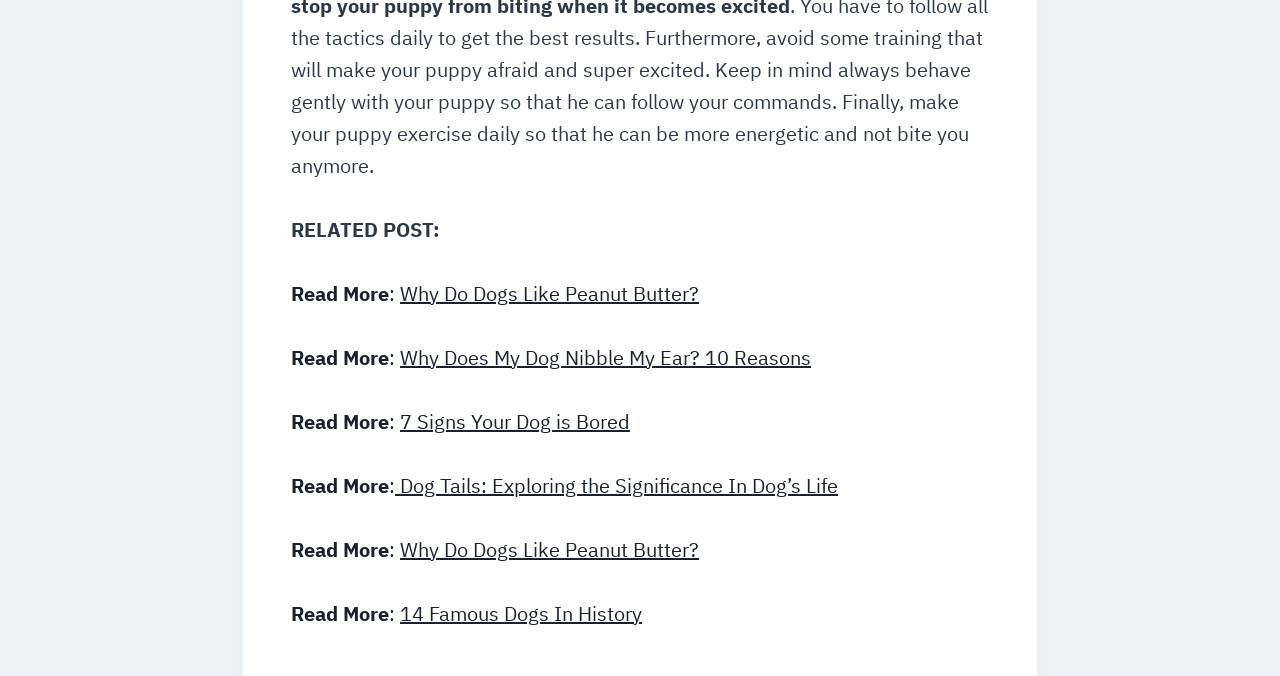Predict the bounding box of the UI element based on this description: "14 Famous Dogs In History".

[0.312, 0.887, 0.502, 0.927]